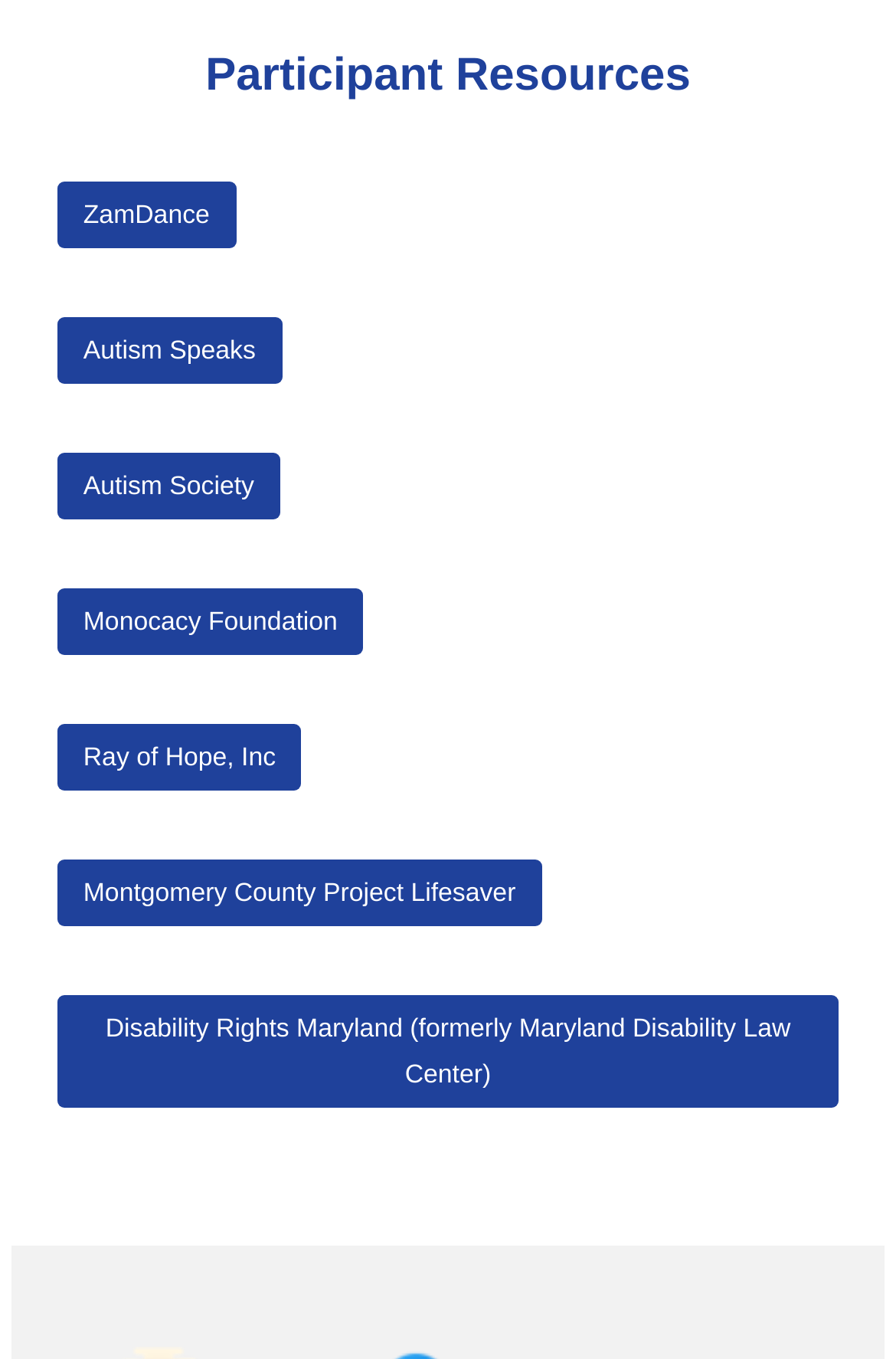What is the main category of resources?
Your answer should be a single word or phrase derived from the screenshot.

Participant Resources